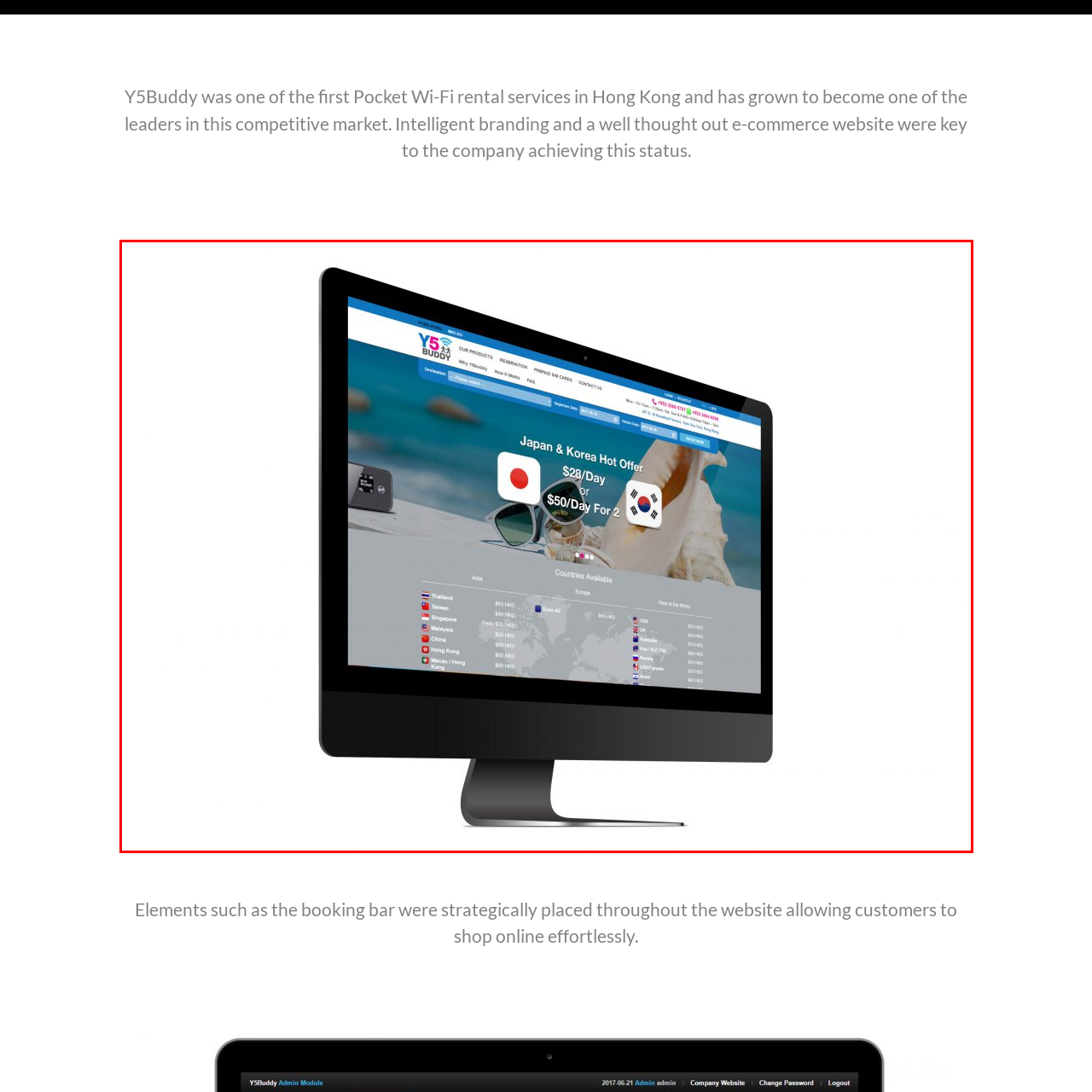How many devices can be rented at $50 per day?
Pay attention to the image within the red bounding box and answer using just one word or a concise phrase.

Two devices